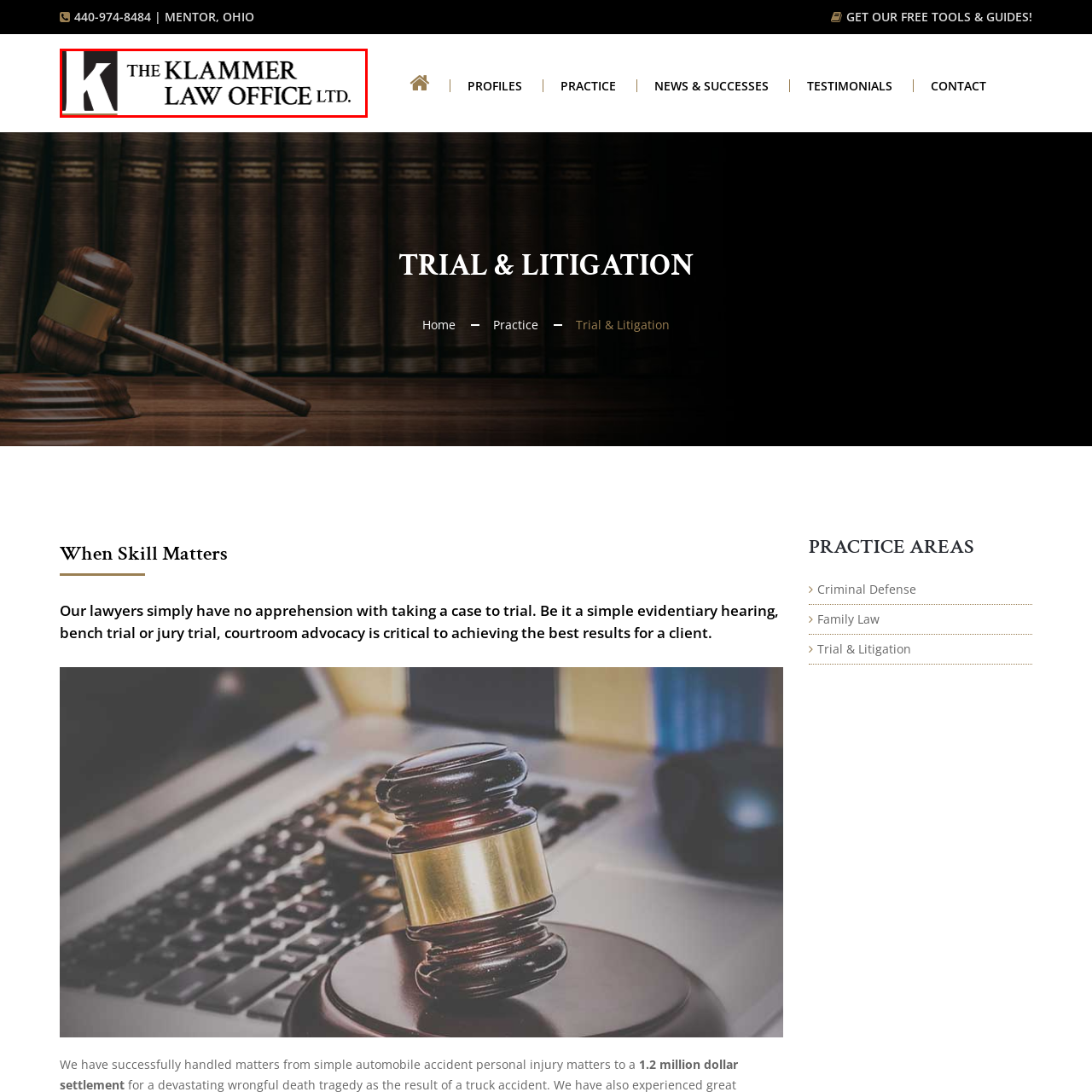Describe in detail the portion of the image that is enclosed within the red boundary.

The image features the logo of The Klammer Law Office, Ltd., prominently displaying the name in bold typography. The design incorporates the initial "K" in a stylized manner, adding a professional touch to the visual identity of the firm. The full name clearly states "THE KLAMMER LAW OFFICE LTD." indicating a legal practice that emphasizes seriousness and professionalism. This logo represents the office's commitment to providing legal services, particularly in trial and litigation, as suggested by the content surrounding this image on their website. The overall aesthetic conveys reliability and expertise in the legal field.